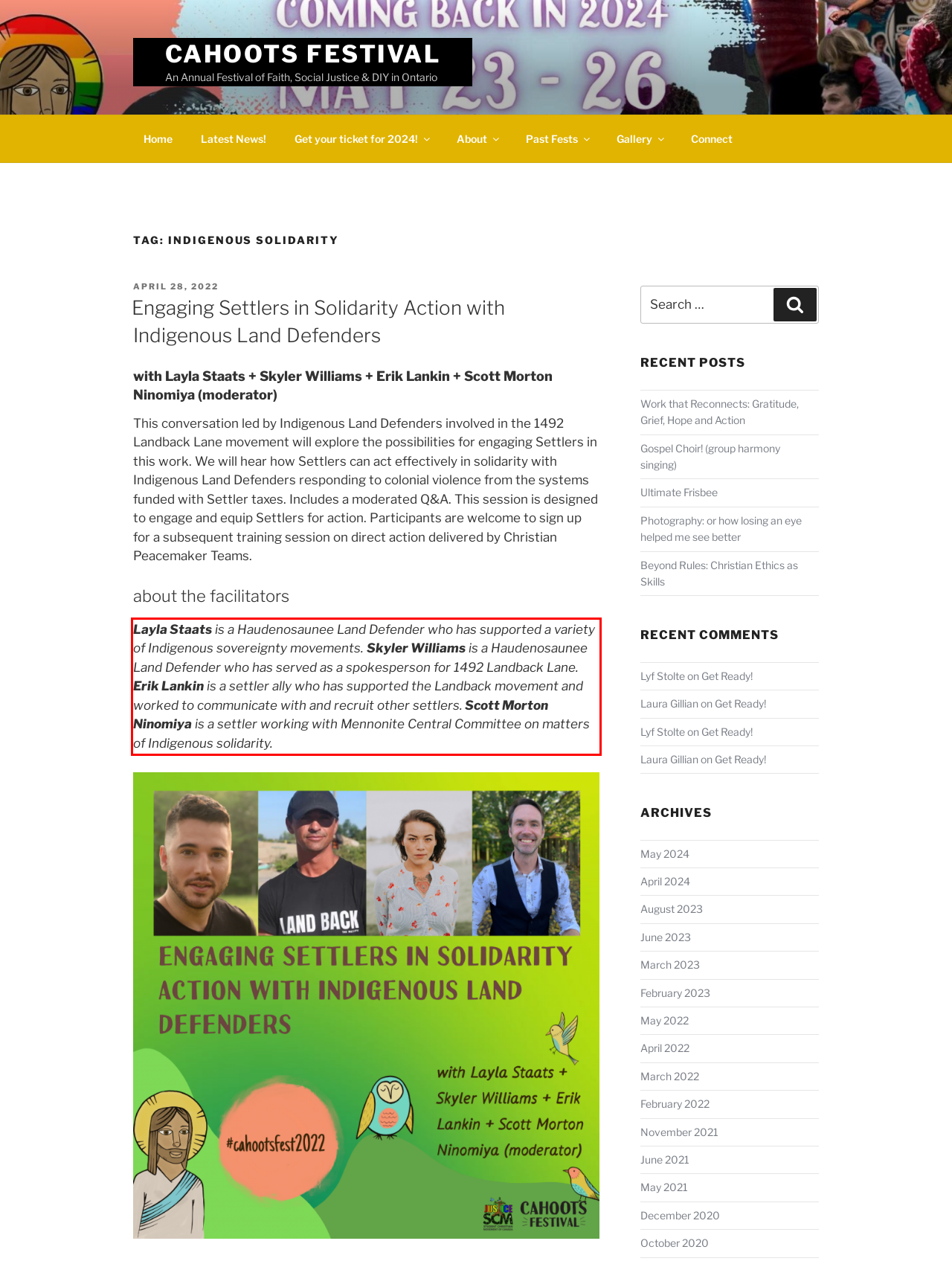Given a screenshot of a webpage with a red bounding box, please identify and retrieve the text inside the red rectangle.

Layla Staats is a Haudenosaunee Land Defender who has supported a variety of Indigenous sovereignty movements. Skyler Williams is a Haudenosaunee Land Defender who has served as a spokesperson for 1492 Landback Lane. Erik Lankin is a settler ally who has supported the Landback movement and worked to communicate with and recruit other settlers. Scott Morton Ninomiya is a settler working with Mennonite Central Committee on matters of Indigenous solidarity.